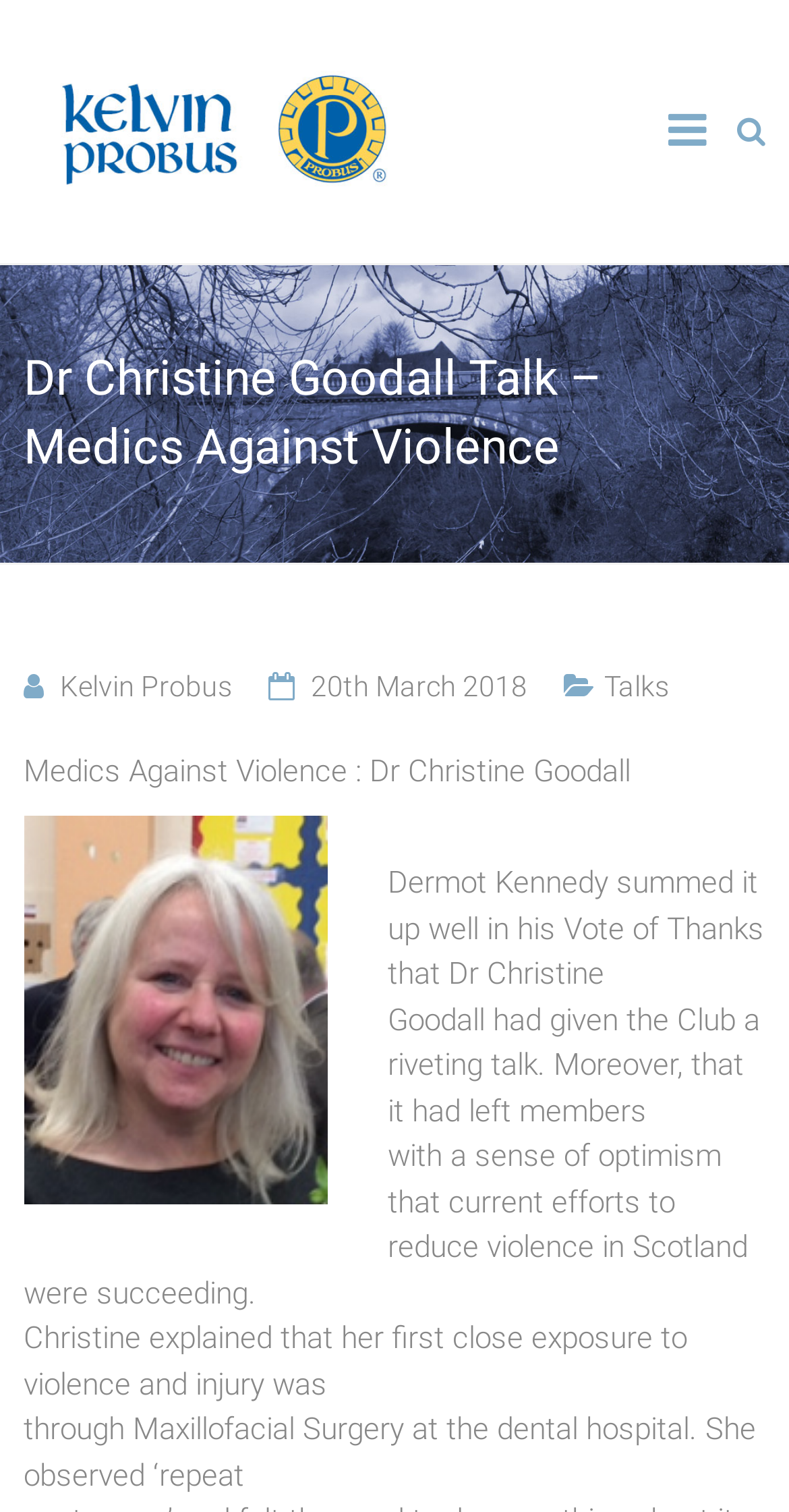Given the description "Kelvin Probus", determine the bounding box of the corresponding UI element.

[0.076, 0.443, 0.294, 0.465]